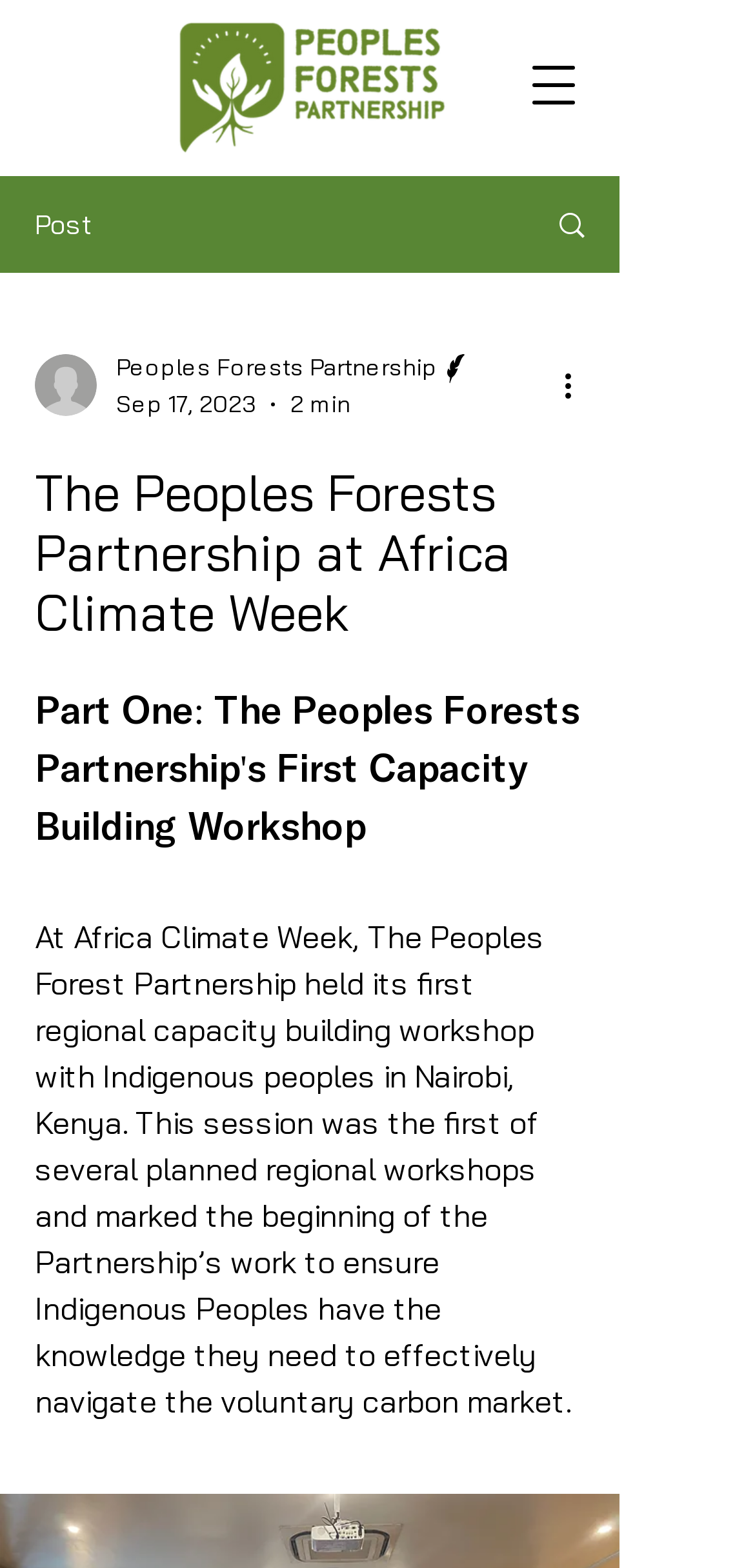Refer to the image and provide a thorough answer to this question:
Where was the capacity building workshop held?

I found the answer by reading the StaticText element at coordinates [0.046, 0.584, 0.767, 0.905]. The text mentions that the workshop was held in Nairobi, Kenya.